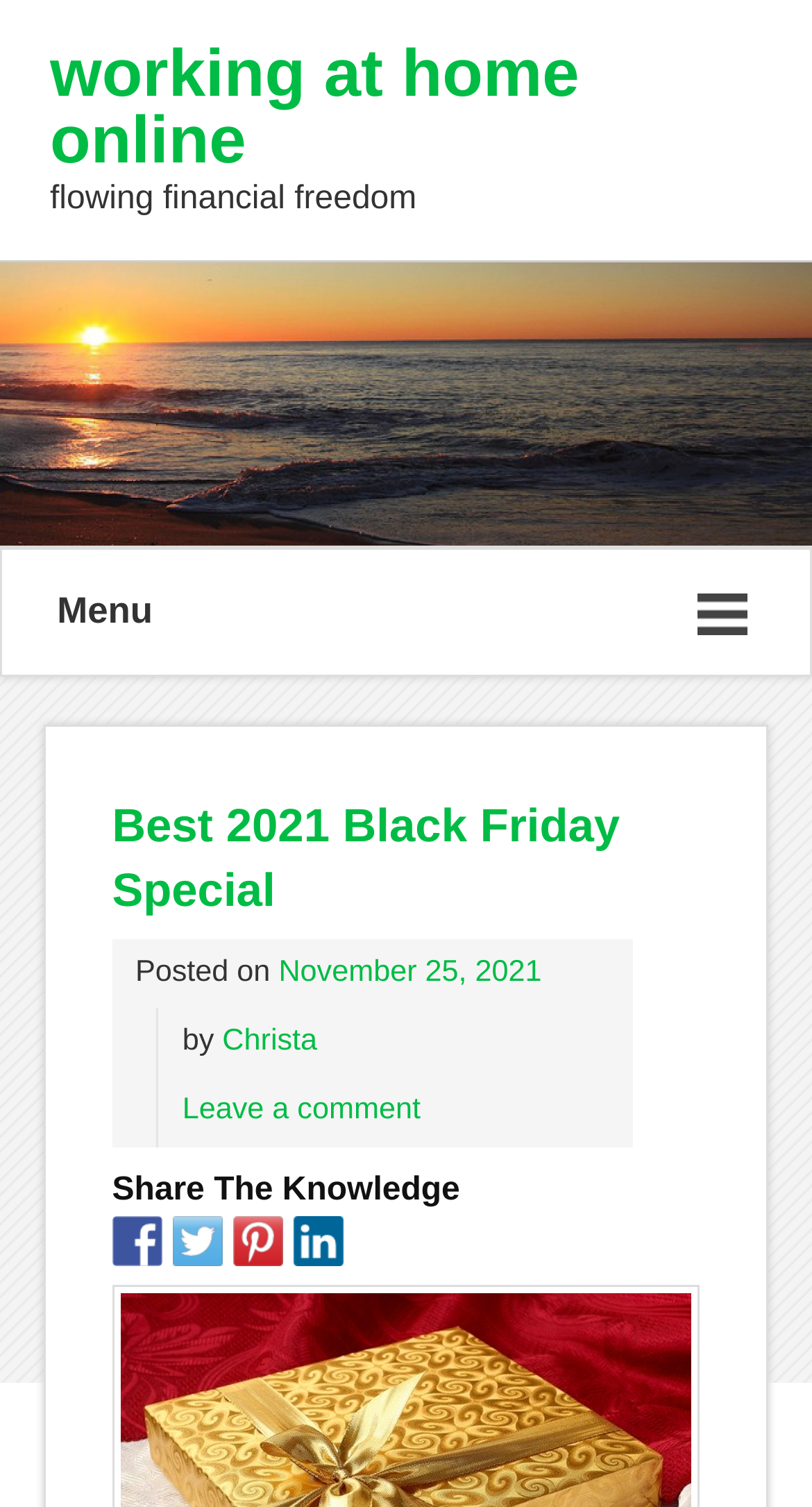Identify the bounding box coordinates of the area you need to click to perform the following instruction: "View the 'Best 2021 Black Friday Special' menu".

[0.138, 0.526, 0.862, 0.612]